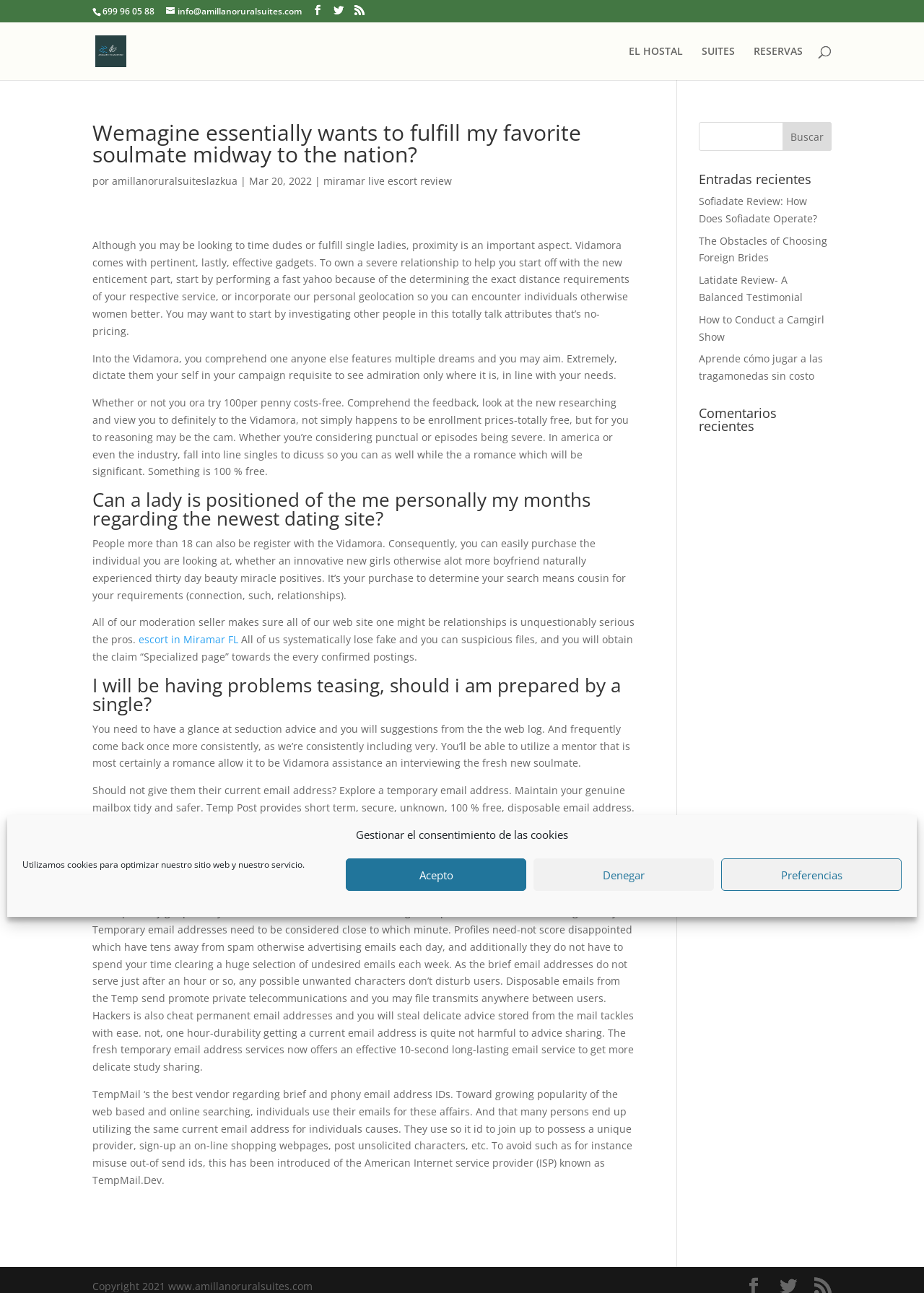Determine the bounding box coordinates of the clickable element to complete this instruction: "Search for something". Provide the coordinates in the format of four float numbers between 0 and 1, [left, top, right, bottom].

[0.157, 0.017, 0.877, 0.018]